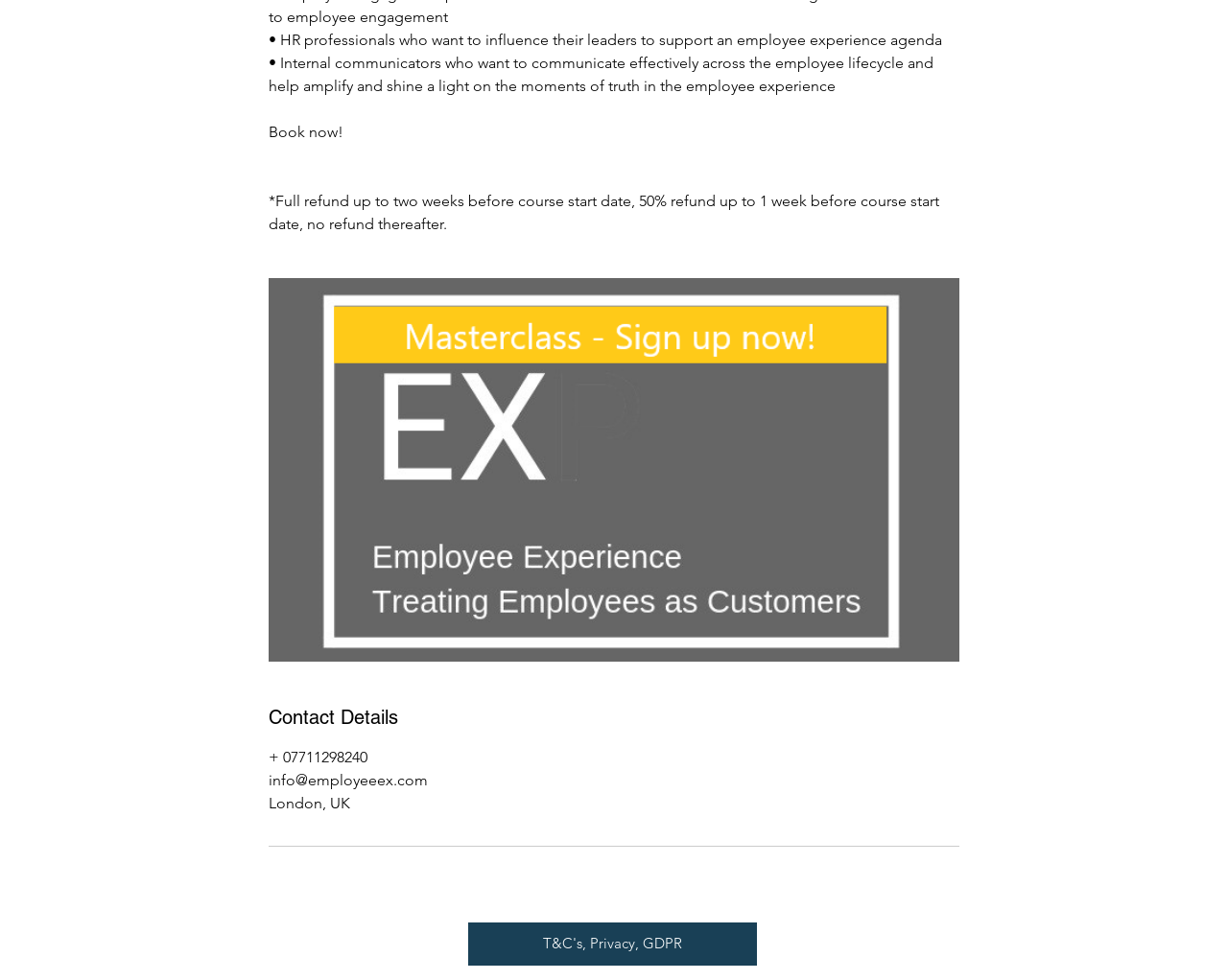What is the email address provided?
Using the image as a reference, answer the question in detail.

The email address is provided in the contact details section, which is located at the top of the webpage, and it is 'info@employeeex.com'.